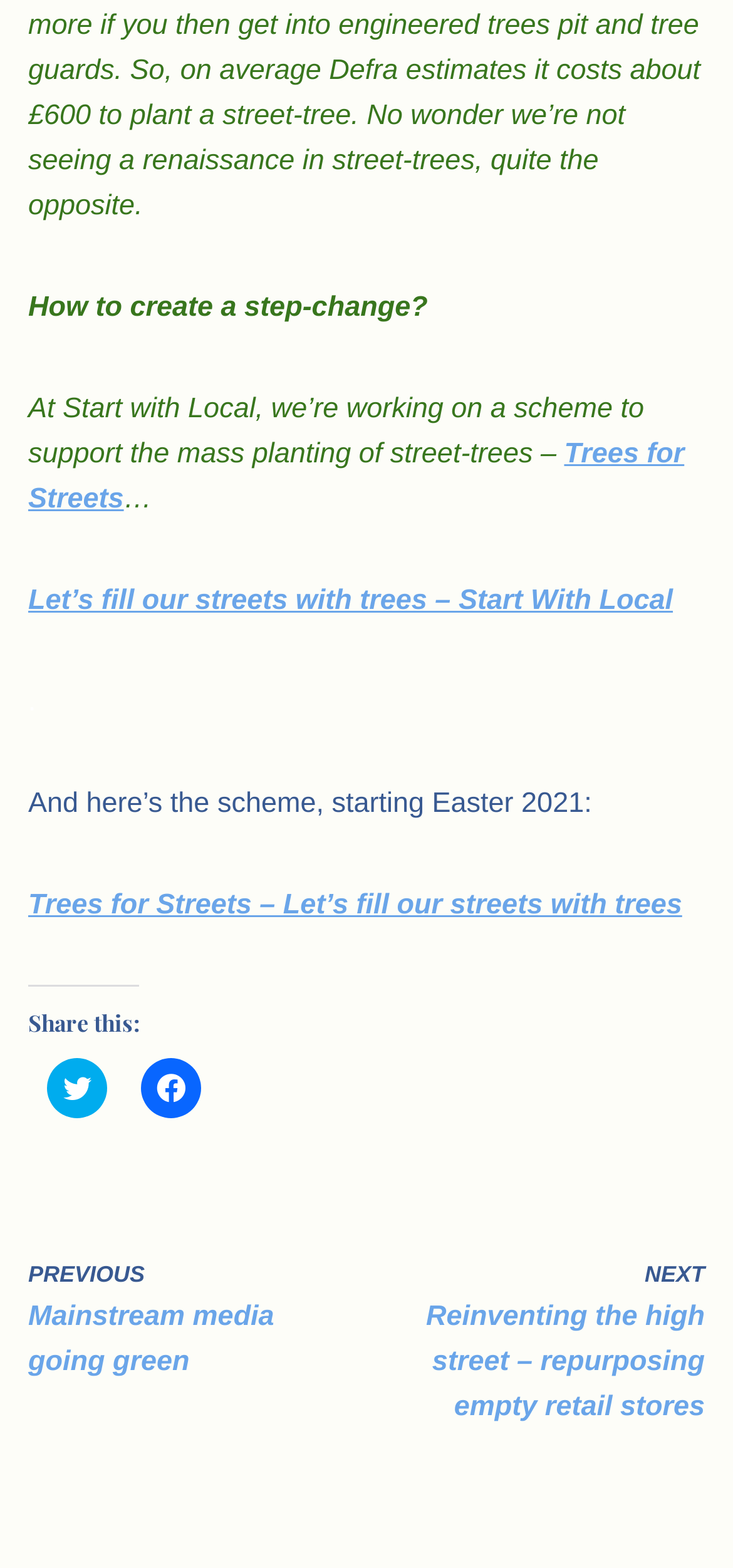What is the topic of the next article?
Give a comprehensive and detailed explanation for the question.

The webpage provides a link to the next article, which is about 'Reinventing the high street – repurposing empty retail stores', as indicated by the link 'NEXT Reinventing the high street – repurposing empty retail stores'.